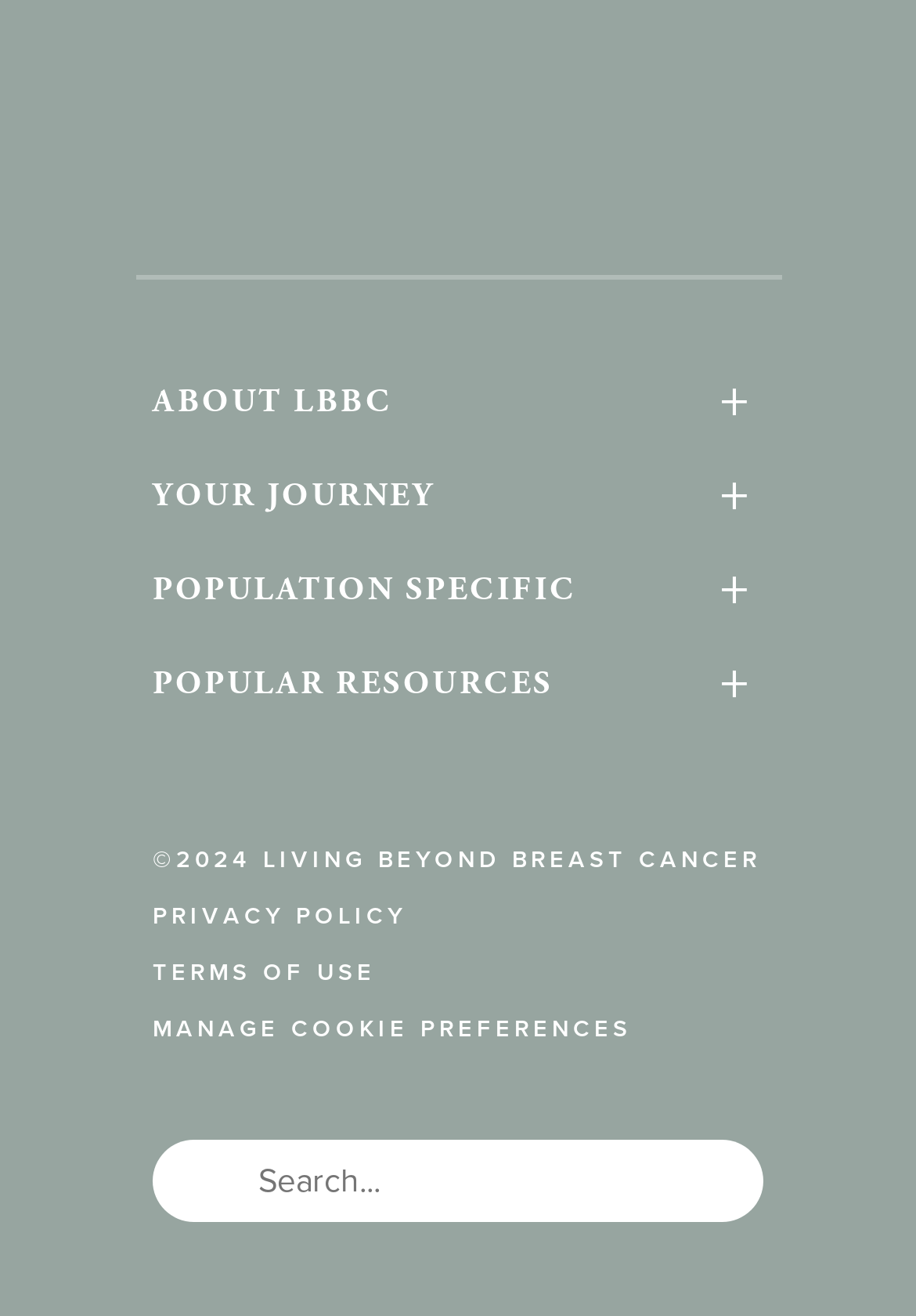How many headings are on the webpage?
Look at the image and respond with a one-word or short-phrase answer.

5